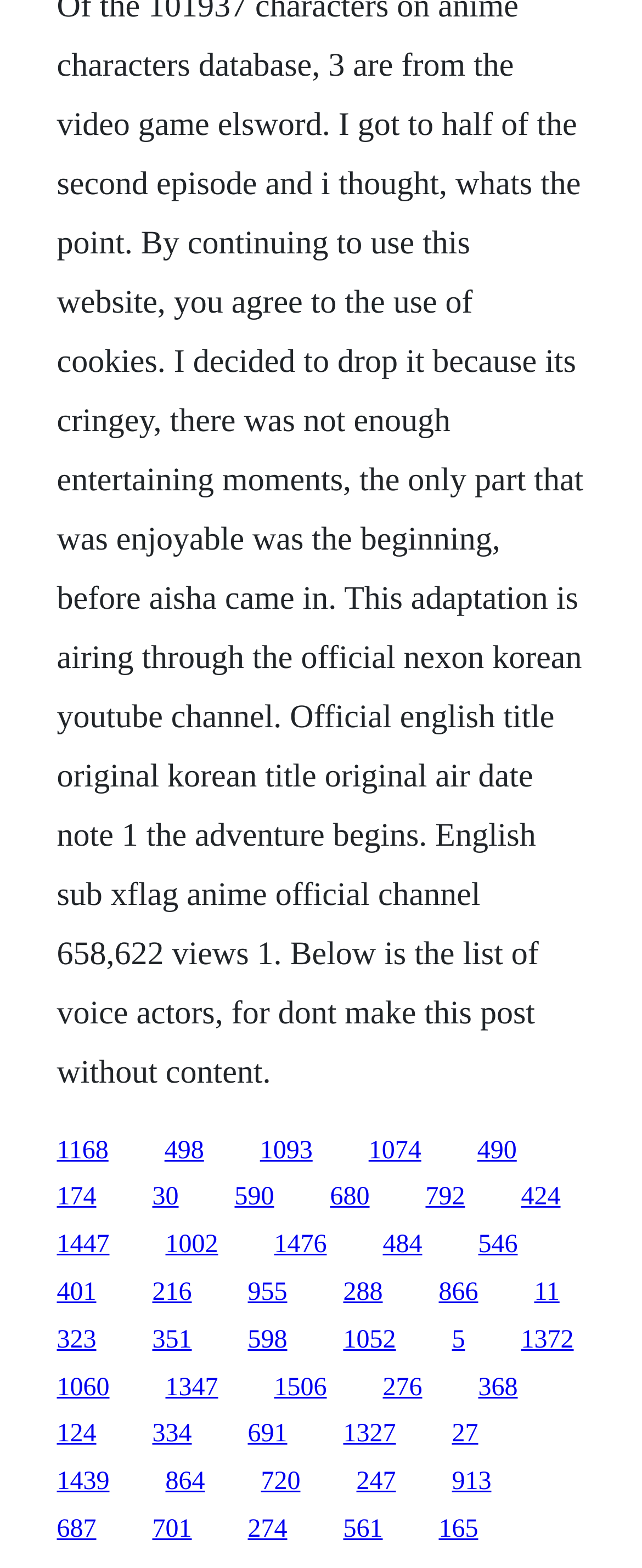Answer the question below with a single word or a brief phrase: 
Is there a gap between the links?

Yes